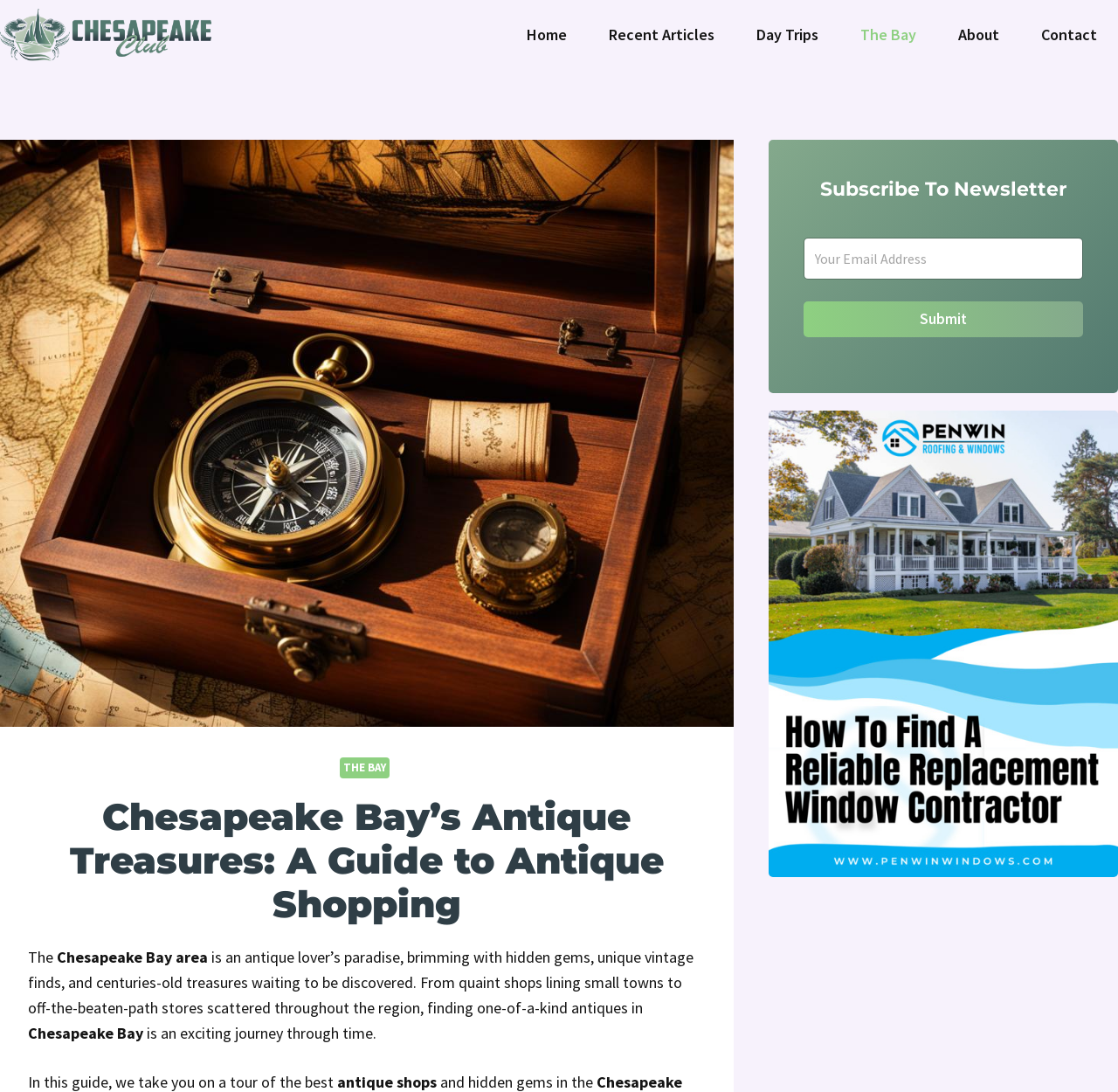Find the bounding box coordinates of the element you need to click on to perform this action: 'Click the 'THE BAY' link'. The coordinates should be represented by four float values between 0 and 1, in the format [left, top, right, bottom].

[0.307, 0.696, 0.346, 0.71]